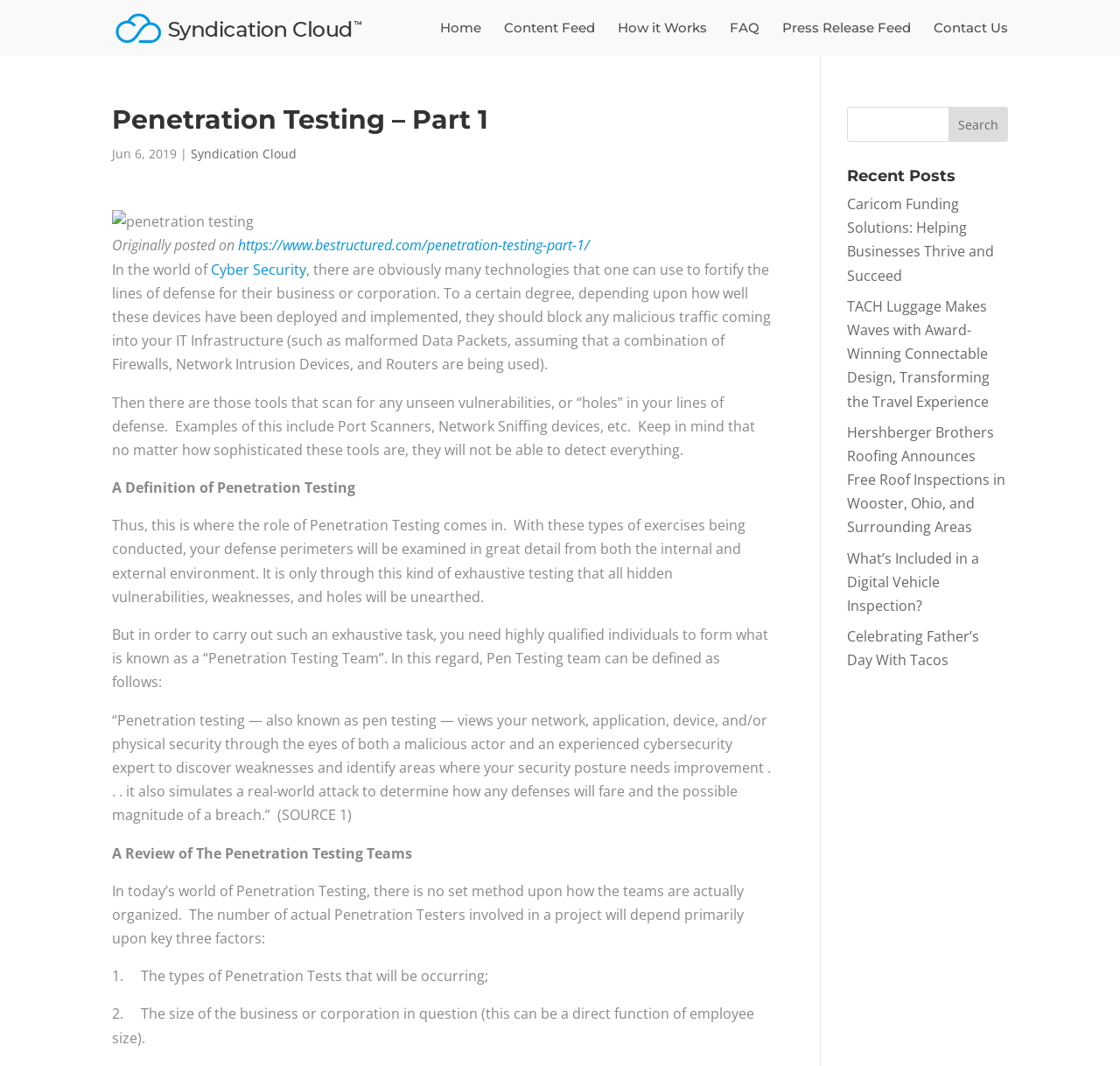Provide a one-word or short-phrase response to the question:
What is the role of a penetration testing team?

To conduct exhaustive testing